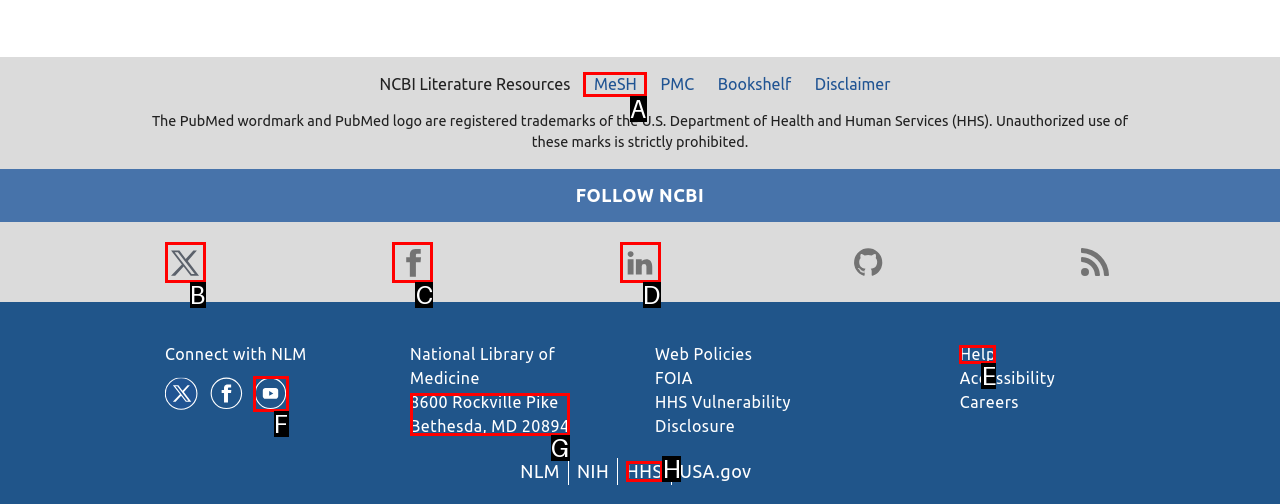Look at the highlighted elements in the screenshot and tell me which letter corresponds to the task: Read the devotional by Charles Spurgeon.

None